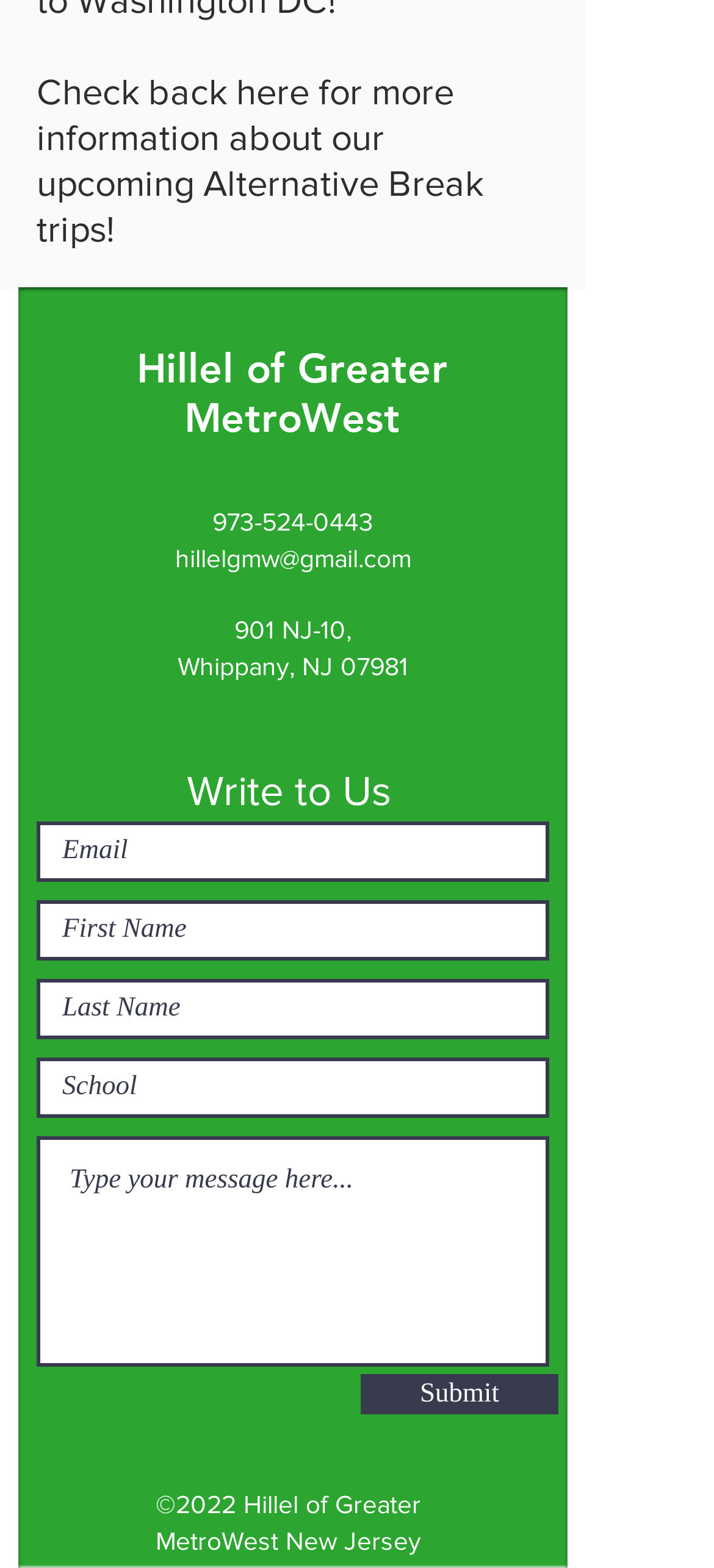Given the element description: "aria-label="Facebook"", predict the bounding box coordinates of the UI element it refers to, using four float numbers between 0 and 1, i.e., [left, top, right, bottom].

[0.428, 0.292, 0.495, 0.322]